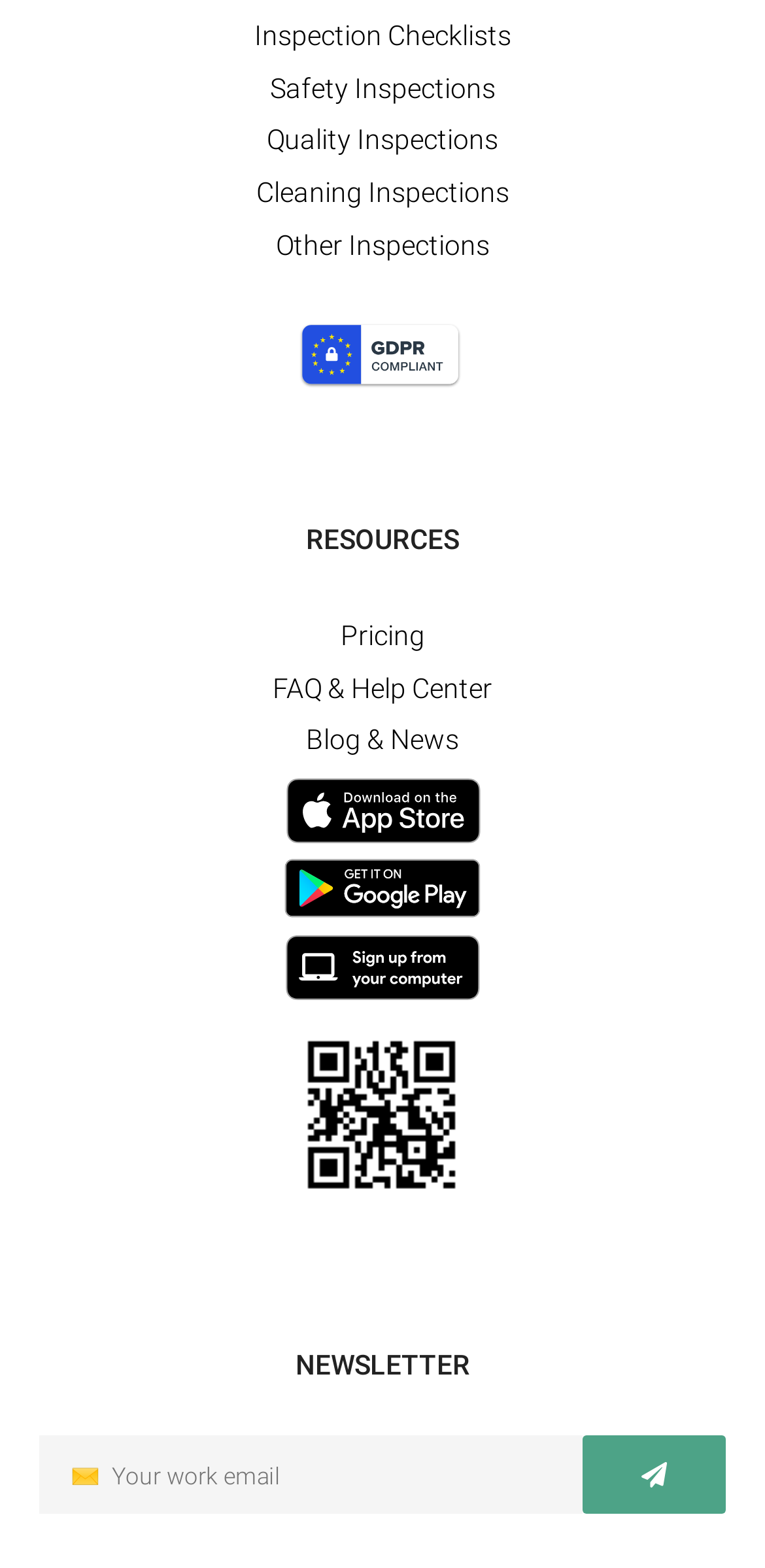What is required to input in the textbox? From the image, respond with a single word or brief phrase.

Work email